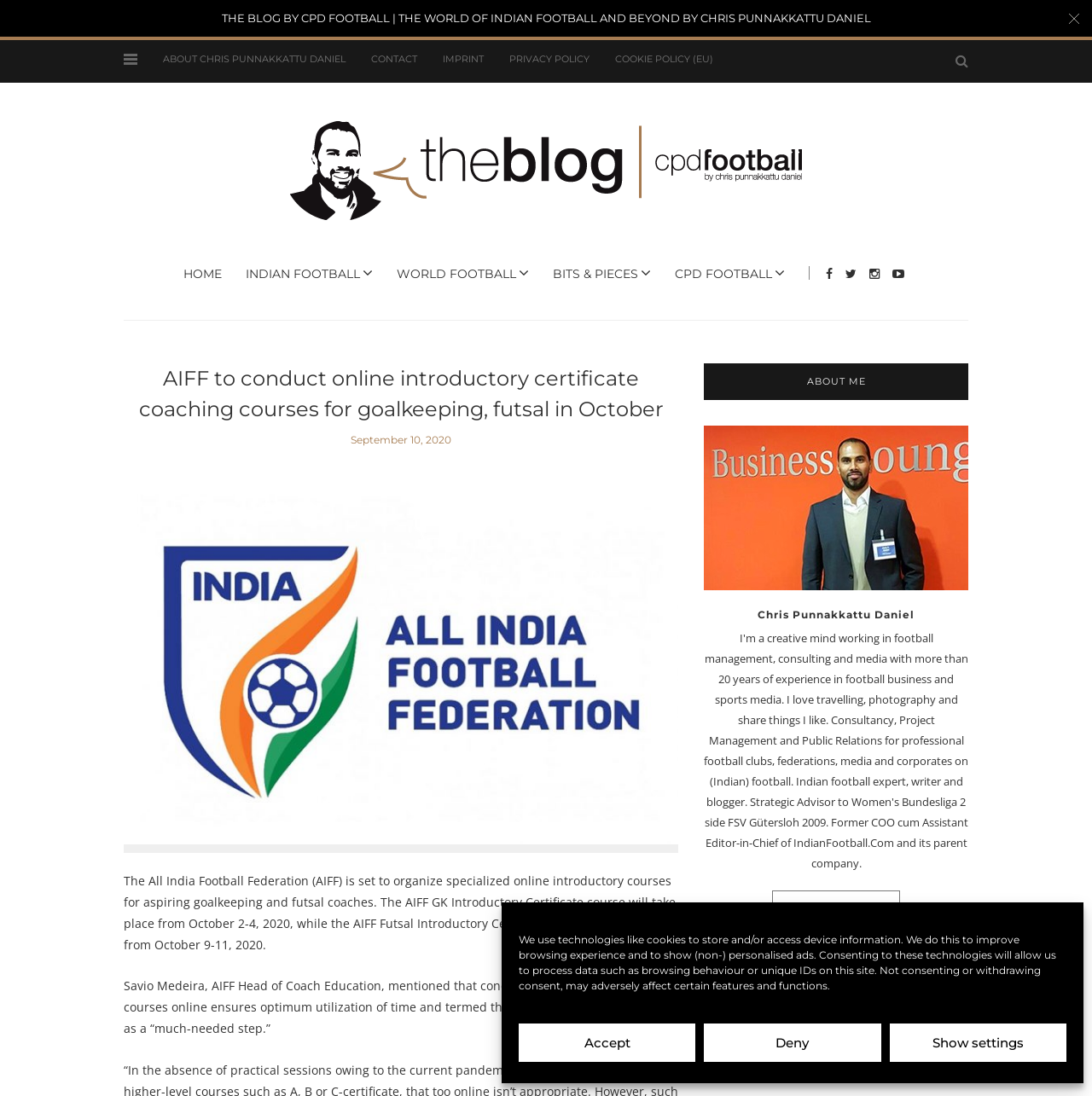Offer an extensive depiction of the webpage and its key elements.

The webpage is about the All India Football Federation (AIFF) conducting online introductory certificate coaching courses for goalkeeping and futsal in October. At the top of the page, there is a dialog box for managing cookie consent, with buttons to accept, deny, or show settings. Below this, there is a header section with links to various pages, including "The Blog", "About Chris Punnakkattu Daniel", "Contact", "Imprint", "Privacy Policy", and "Cookie Policy (EU)".

In the main content area, there is a heading that reads "AIFF to conduct online introductory certificate coaching courses for goalkeeping, futsal in October". Below this, there is a link to the same article, followed by a timestamp indicating that the article was published on September 10, 2020. To the right of the timestamp, there is a figure with an image of the All India Football Federation (AIFF) logo.

The main article text is divided into two paragraphs. The first paragraph explains that the AIFF is set to organize online introductory courses for aspiring goalkeeping and futsal coaches, with specific dates mentioned for each course. The second paragraph quotes Savio Medeira, AIFF Head of Coach Education, on the benefits of conducting the courses online.

To the right of the main content area, there is a sidebar with a heading "ABOUT ME" and an image of Chris Punnakkattu Daniel. Below this, there is a heading with Chris Punnakkattu Daniel's name, followed by a "READ MORE" link. Further down, there is a "CONTACT ME" heading with links to "GENERAL", "MEDIA", and "COLLABORATIONS" contact forms.